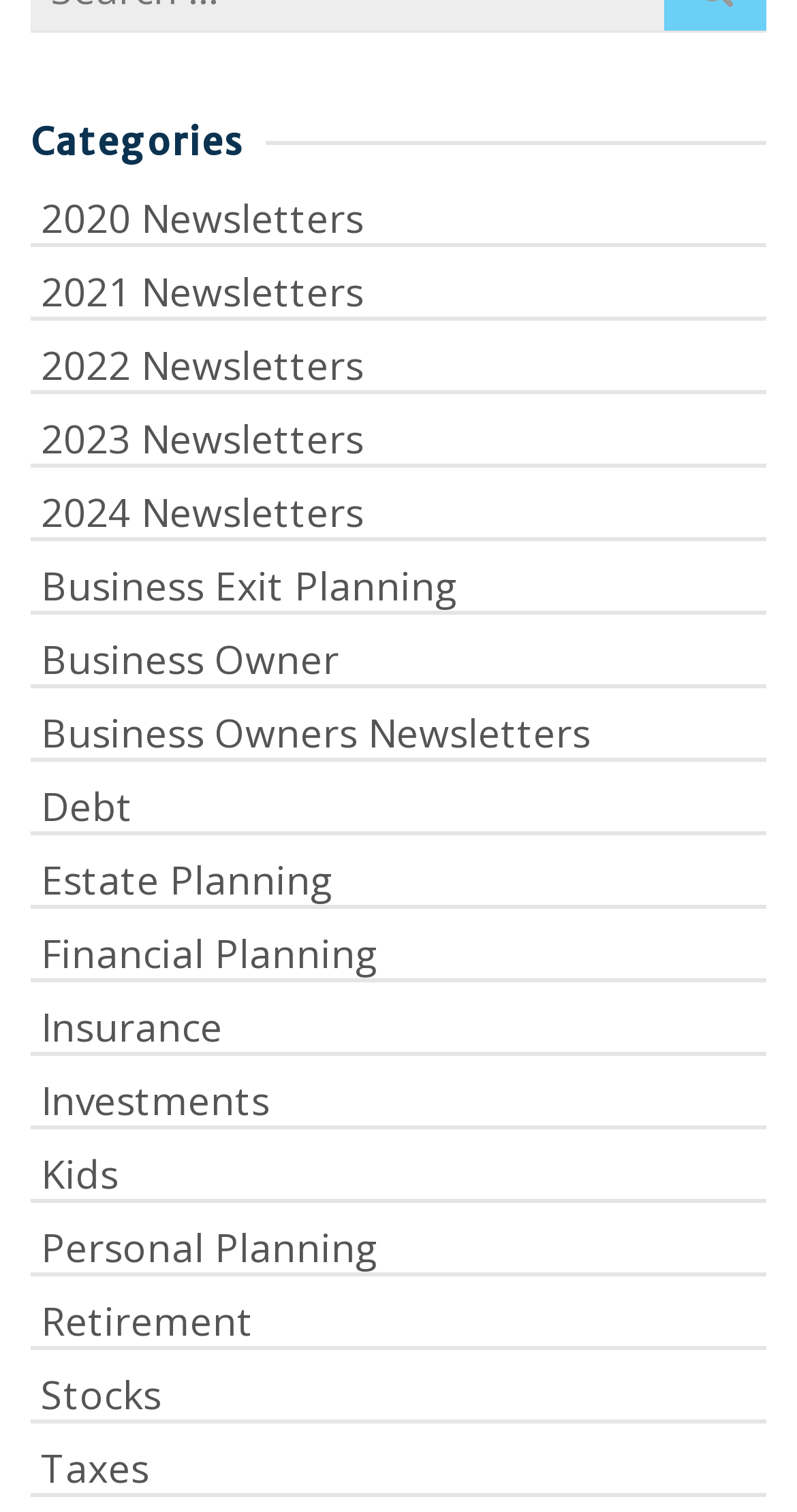Can you specify the bounding box coordinates for the region that should be clicked to fulfill this instruction: "View 2020 Newsletters".

[0.038, 0.122, 0.962, 0.163]